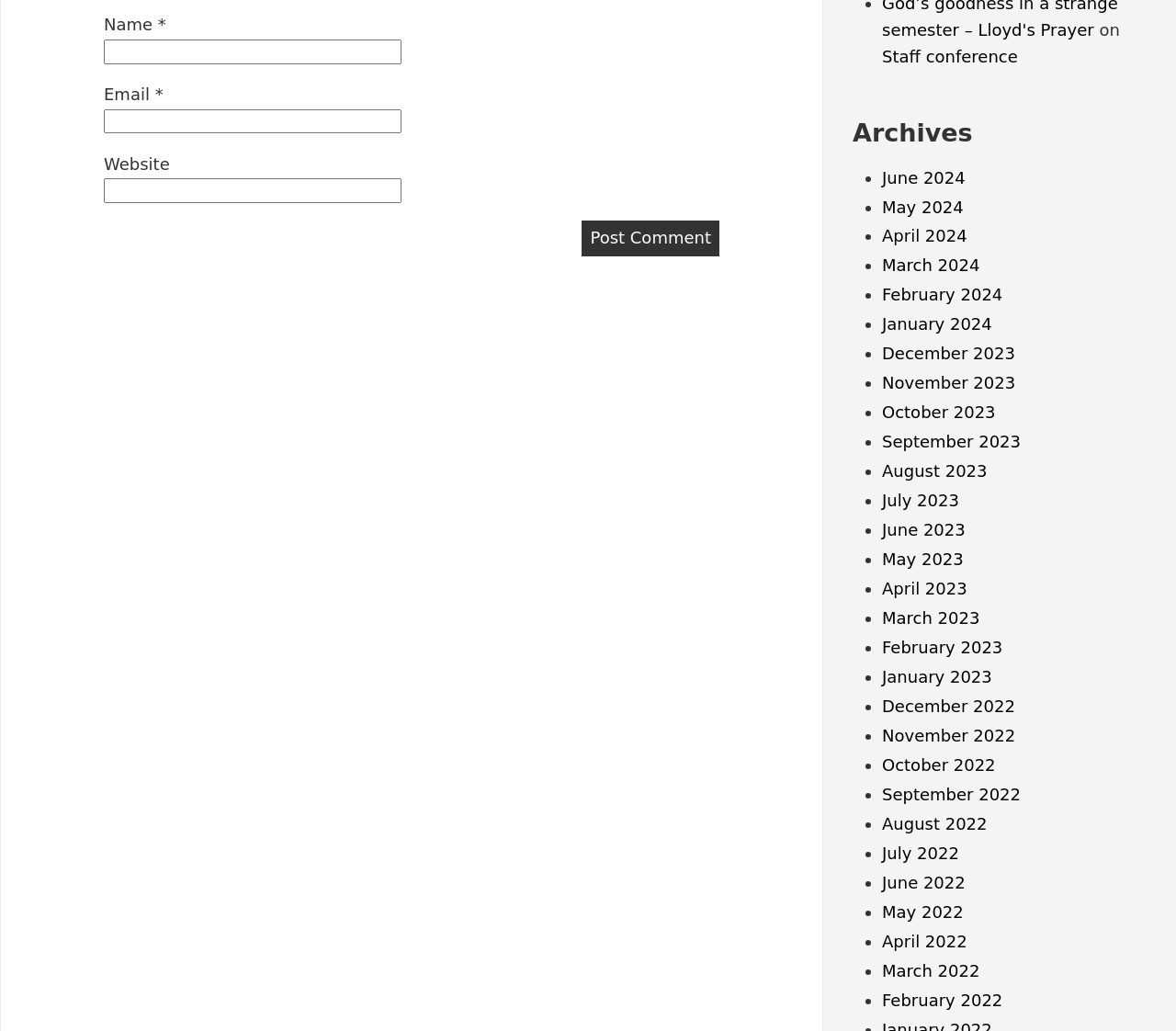Please identify the bounding box coordinates for the region that you need to click to follow this instruction: "Visit the Staff conference page".

[0.75, 0.045, 0.865, 0.064]